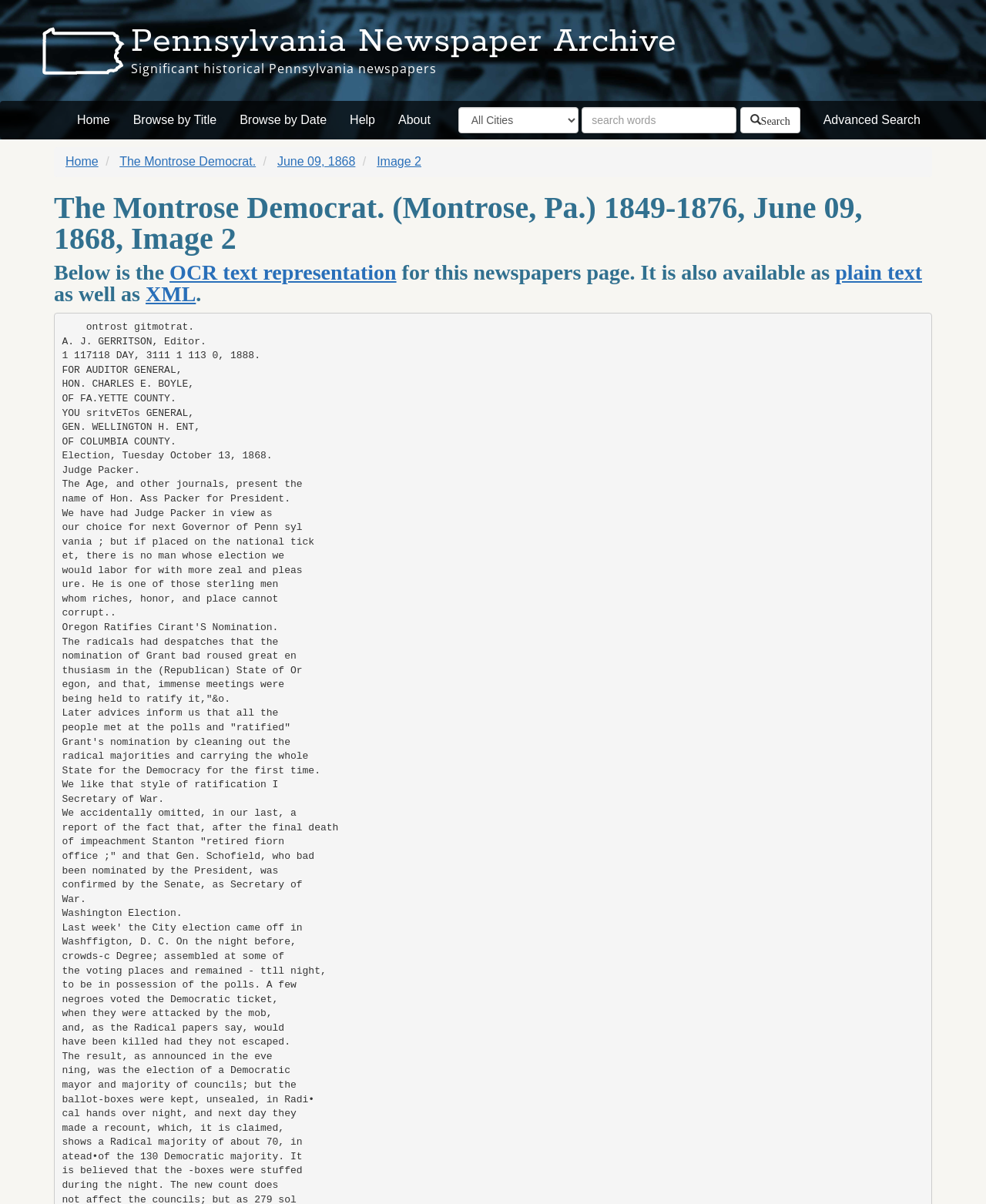Observe the image and answer the following question in detail: How many formats are available for the newspaper page?

I found links to 'OCR text representation', 'plain text', and 'XML' formats. These are three different formats in which the newspaper page is available.